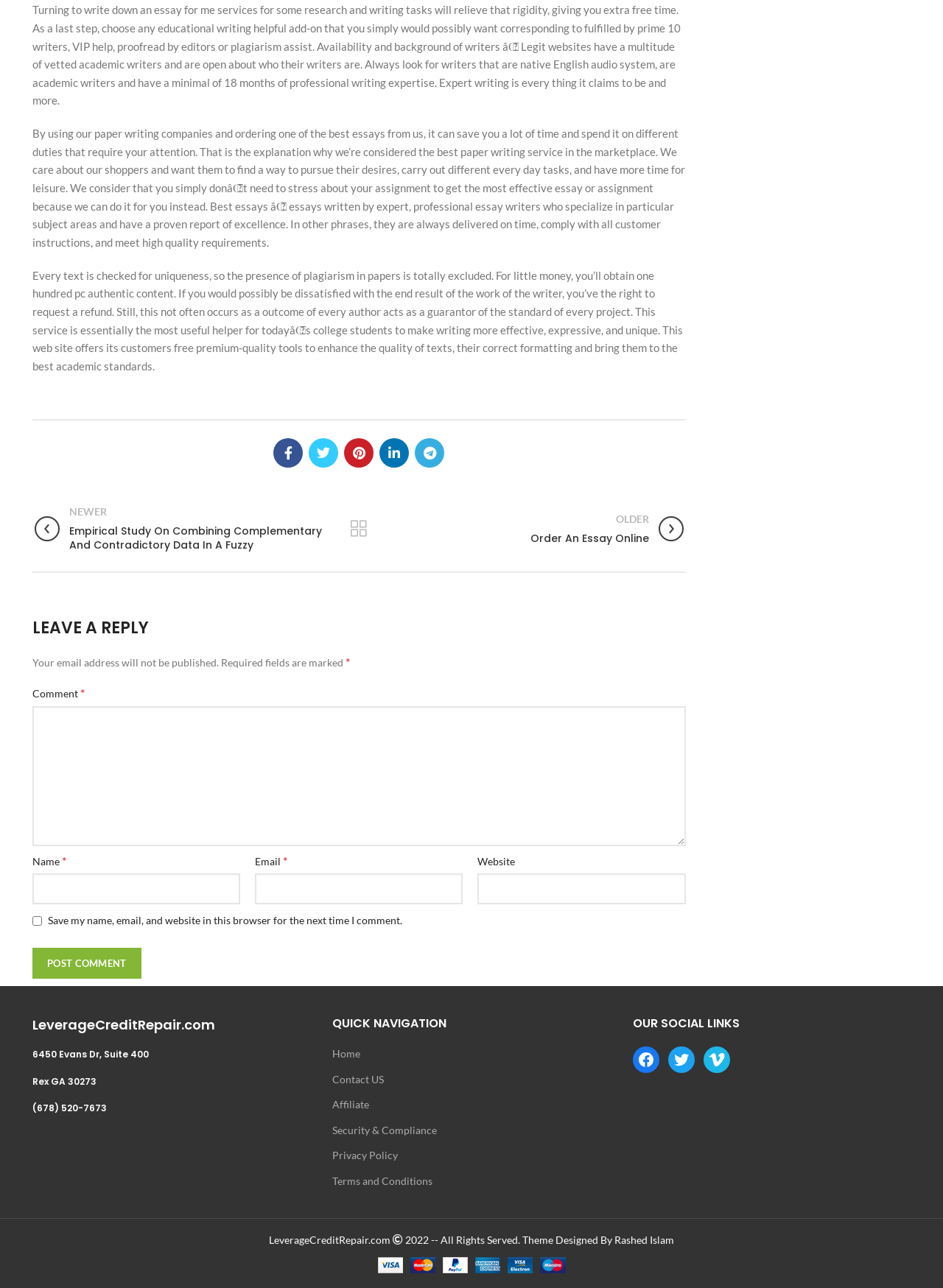Find the bounding box coordinates of the UI element according to this description: "Contact US".

[0.353, 0.833, 0.407, 0.843]